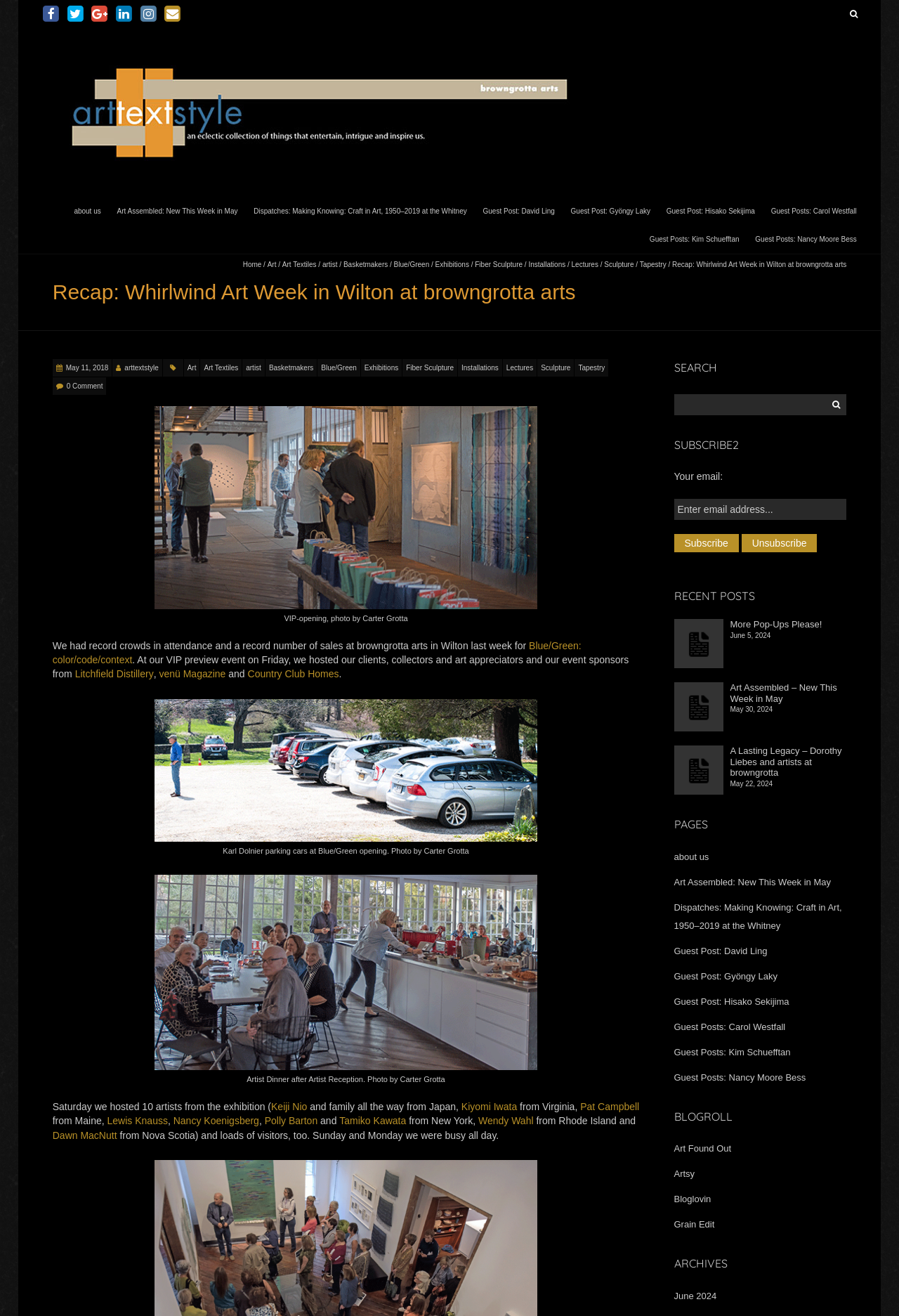Determine the bounding box coordinates of the region to click in order to accomplish the following instruction: "Get the FindReps app on the Apple App Store". Provide the coordinates as four float numbers between 0 and 1, specifically [left, top, right, bottom].

None